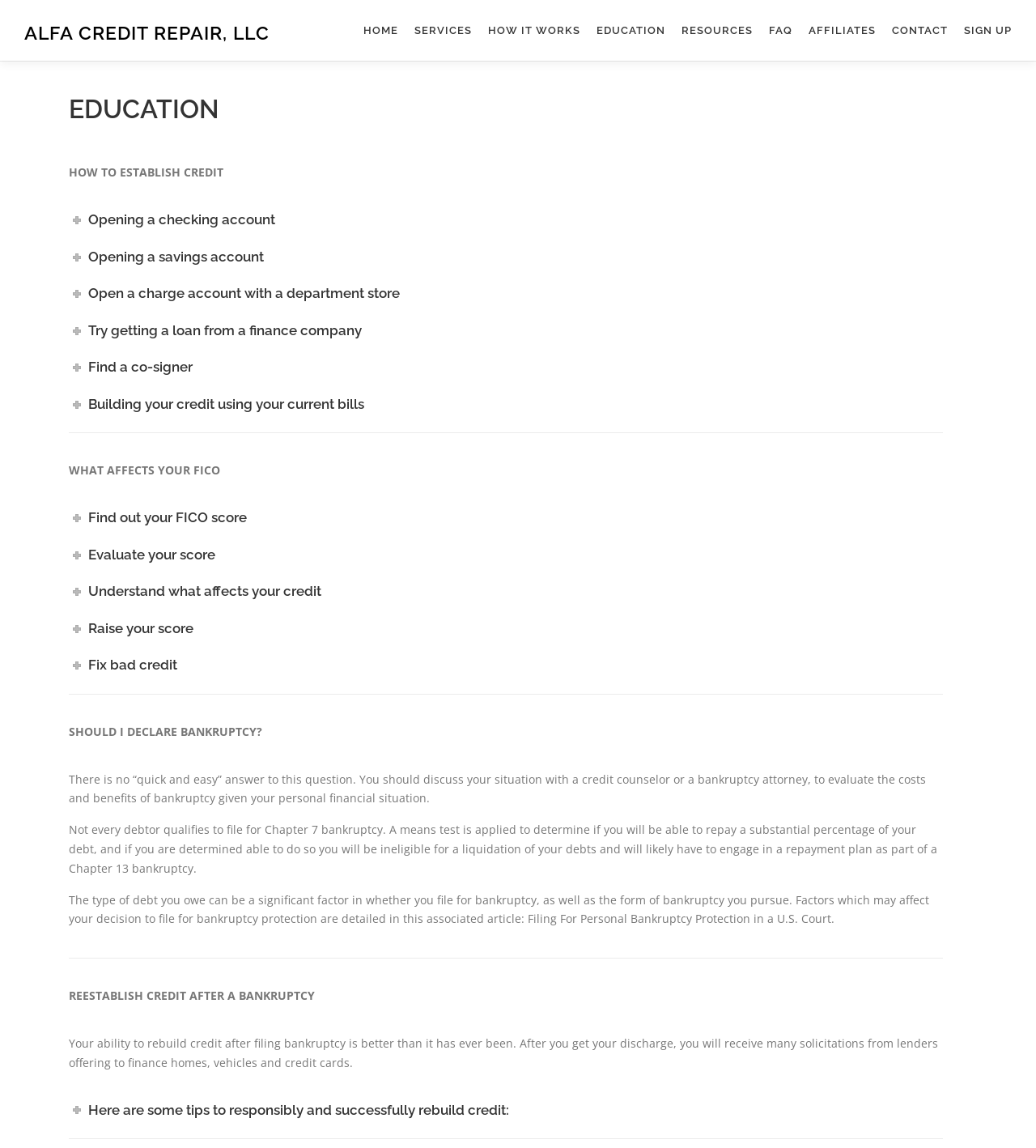Identify the bounding box coordinates of the region that needs to be clicked to carry out this instruction: "Click on SIGN UP". Provide these coordinates as four float numbers ranging from 0 to 1, i.e., [left, top, right, bottom].

[0.923, 0.0, 0.977, 0.053]